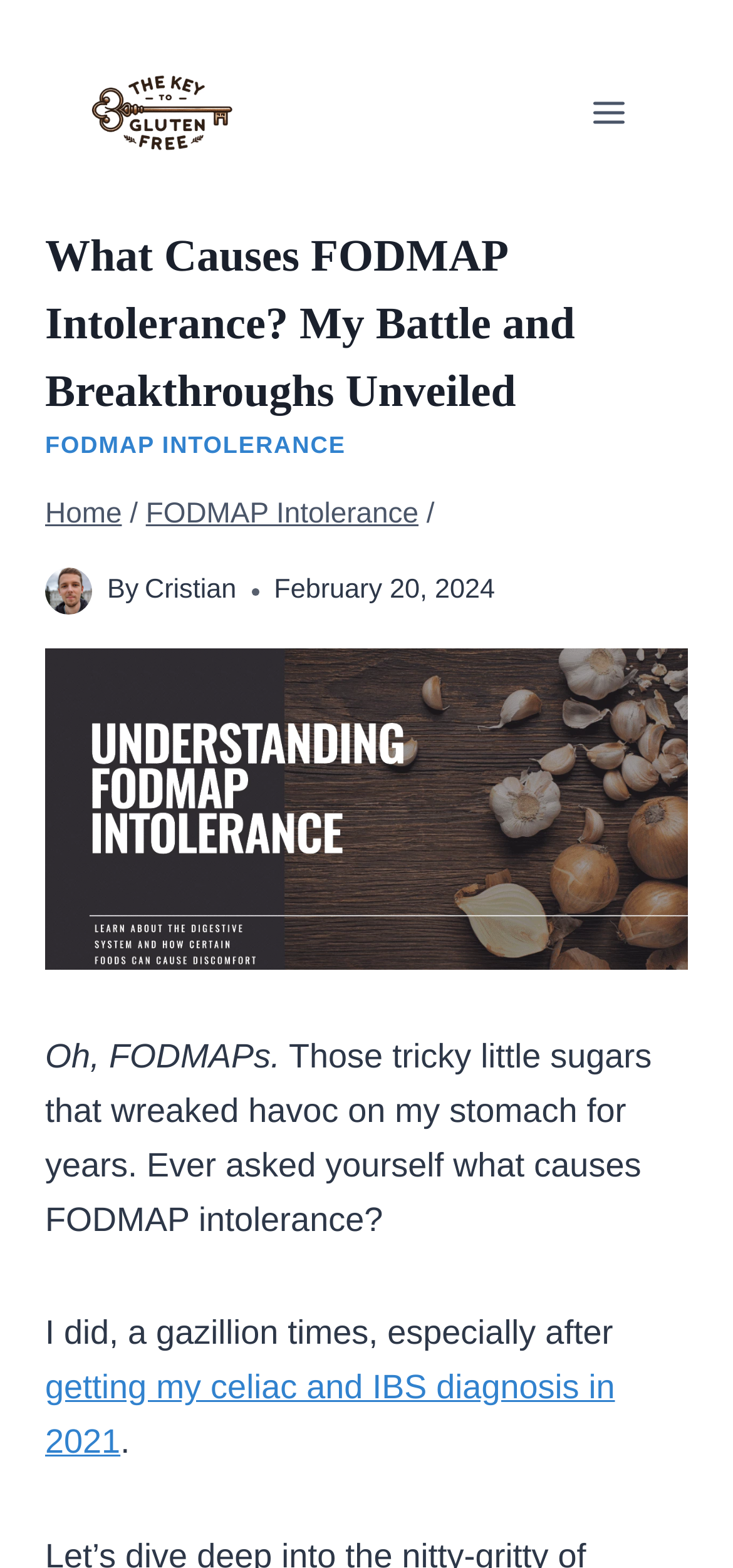Please locate the bounding box coordinates of the element that should be clicked to achieve the given instruction: "Open the menu".

[0.783, 0.053, 0.877, 0.09]